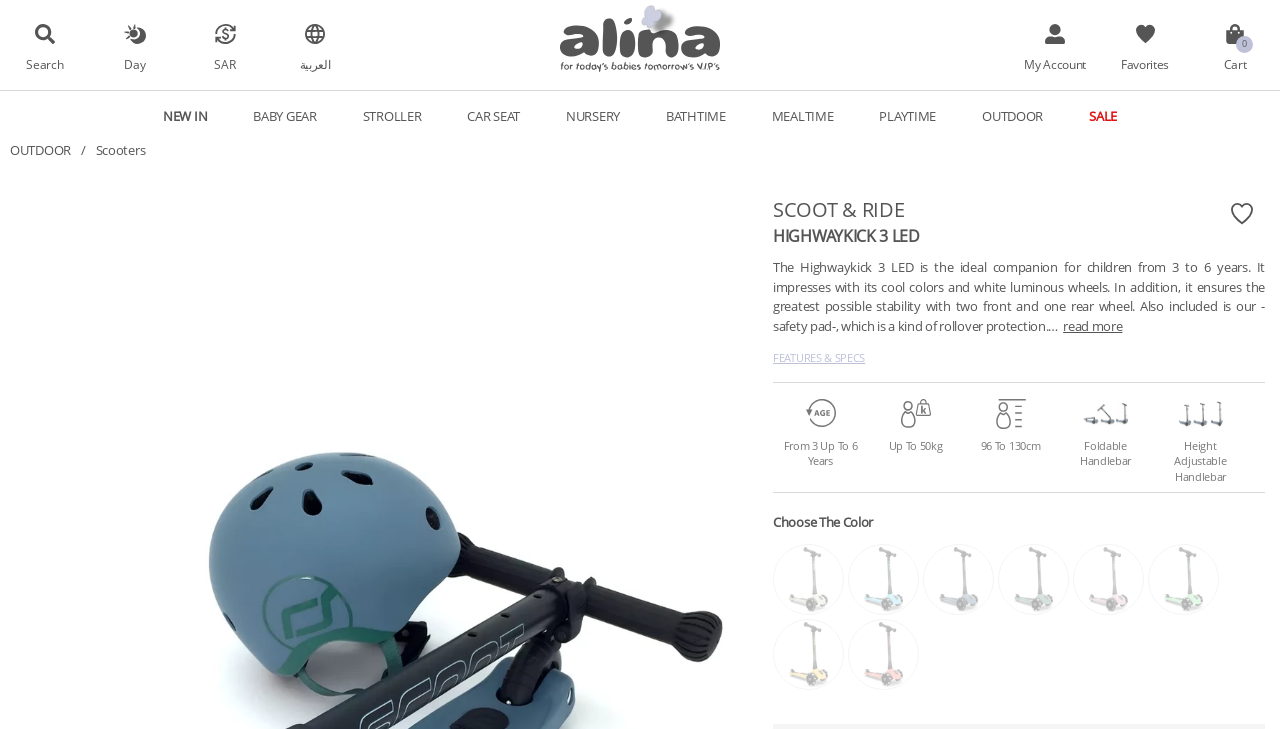Determine the bounding box of the UI component based on this description: "Highwaykick 3 LED". The bounding box coordinates should be four float values between 0 and 1, i.e., [left, top, right, bottom].

[0.604, 0.308, 0.719, 0.34]